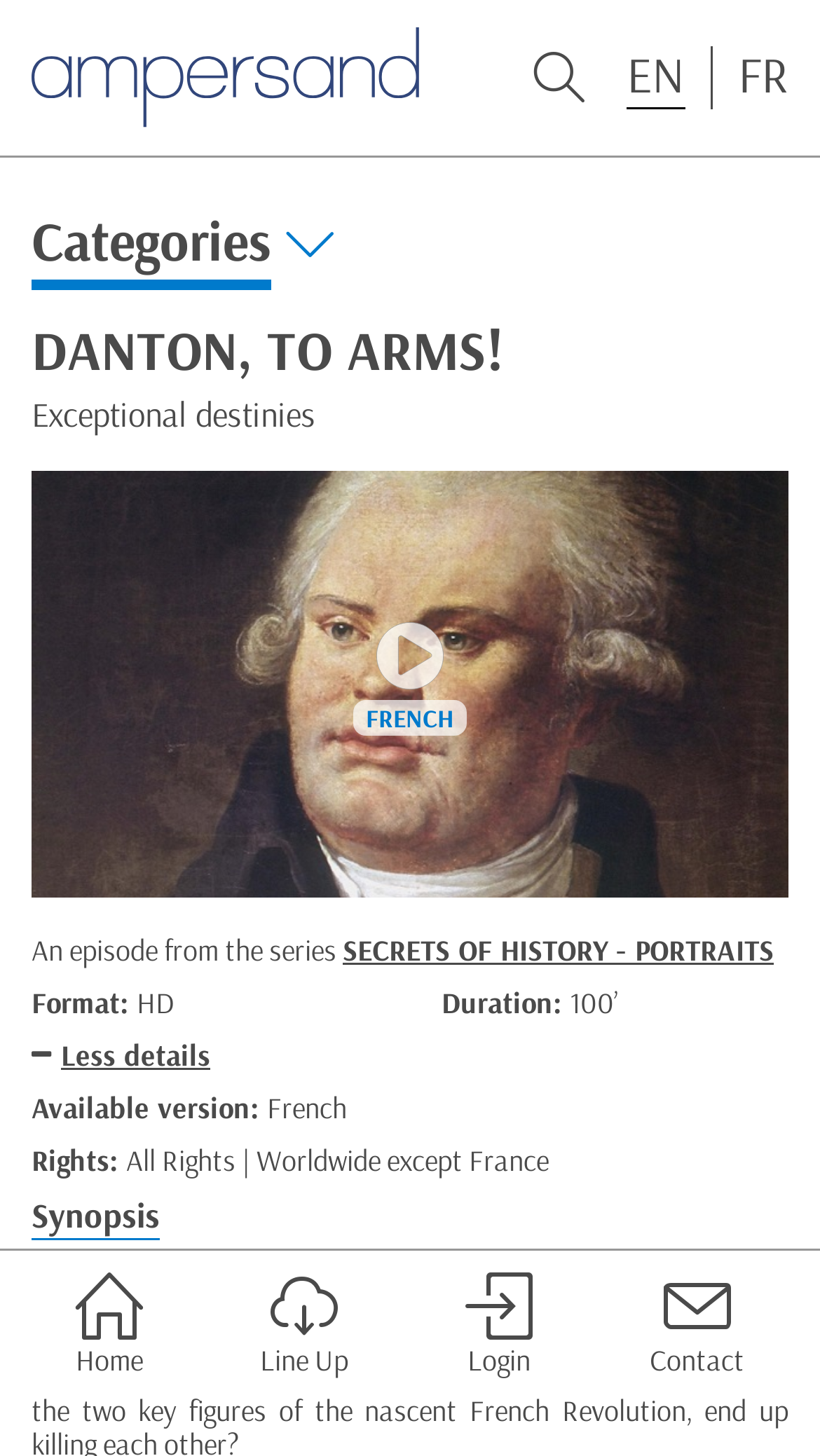Answer the following query with a single word or phrase:
What is the name of the series?

SECRETS OF HISTORY - PORTRAITS